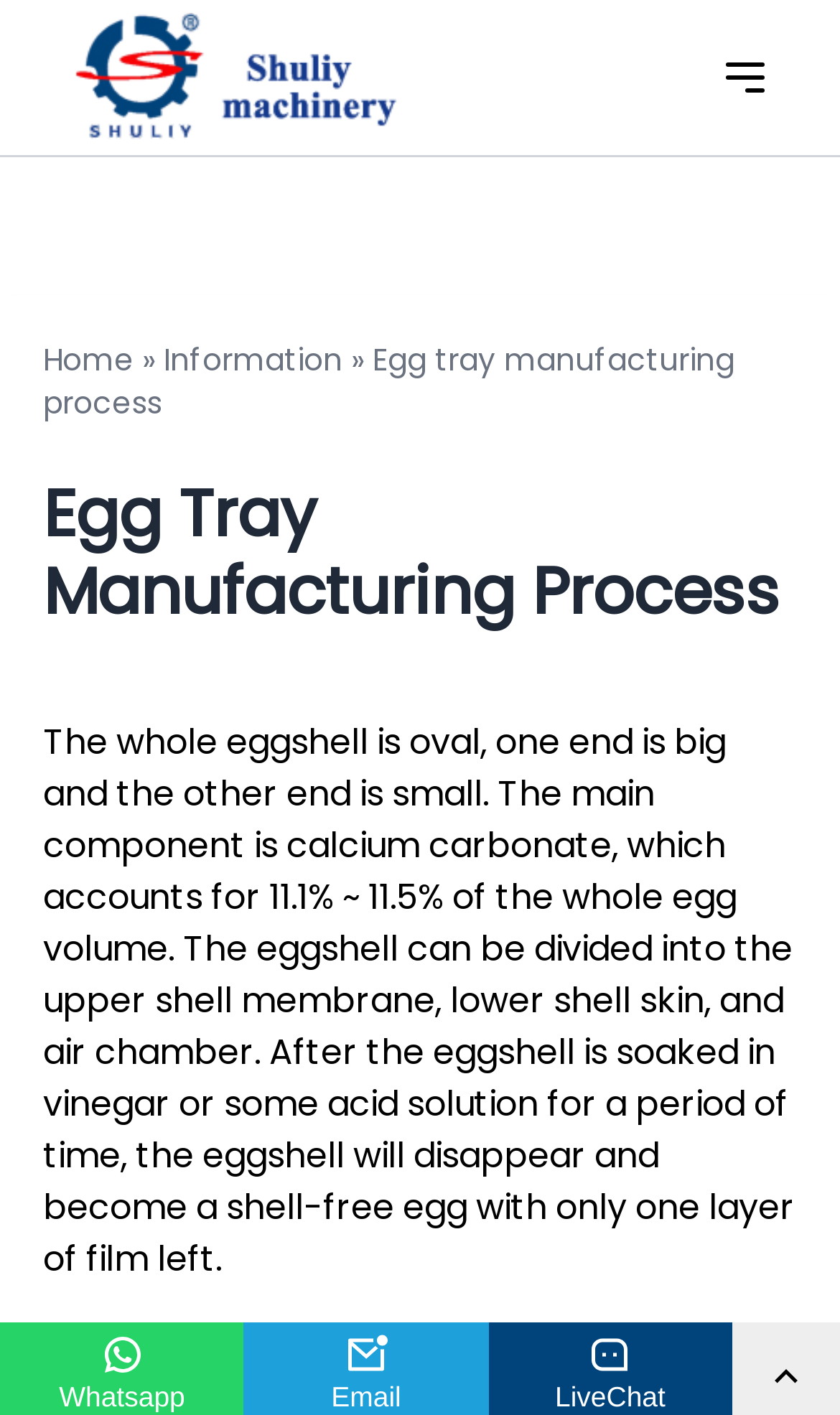Identify the bounding box of the HTML element described here: "Information". Provide the coordinates as four float numbers between 0 and 1: [left, top, right, bottom].

[0.195, 0.239, 0.408, 0.269]